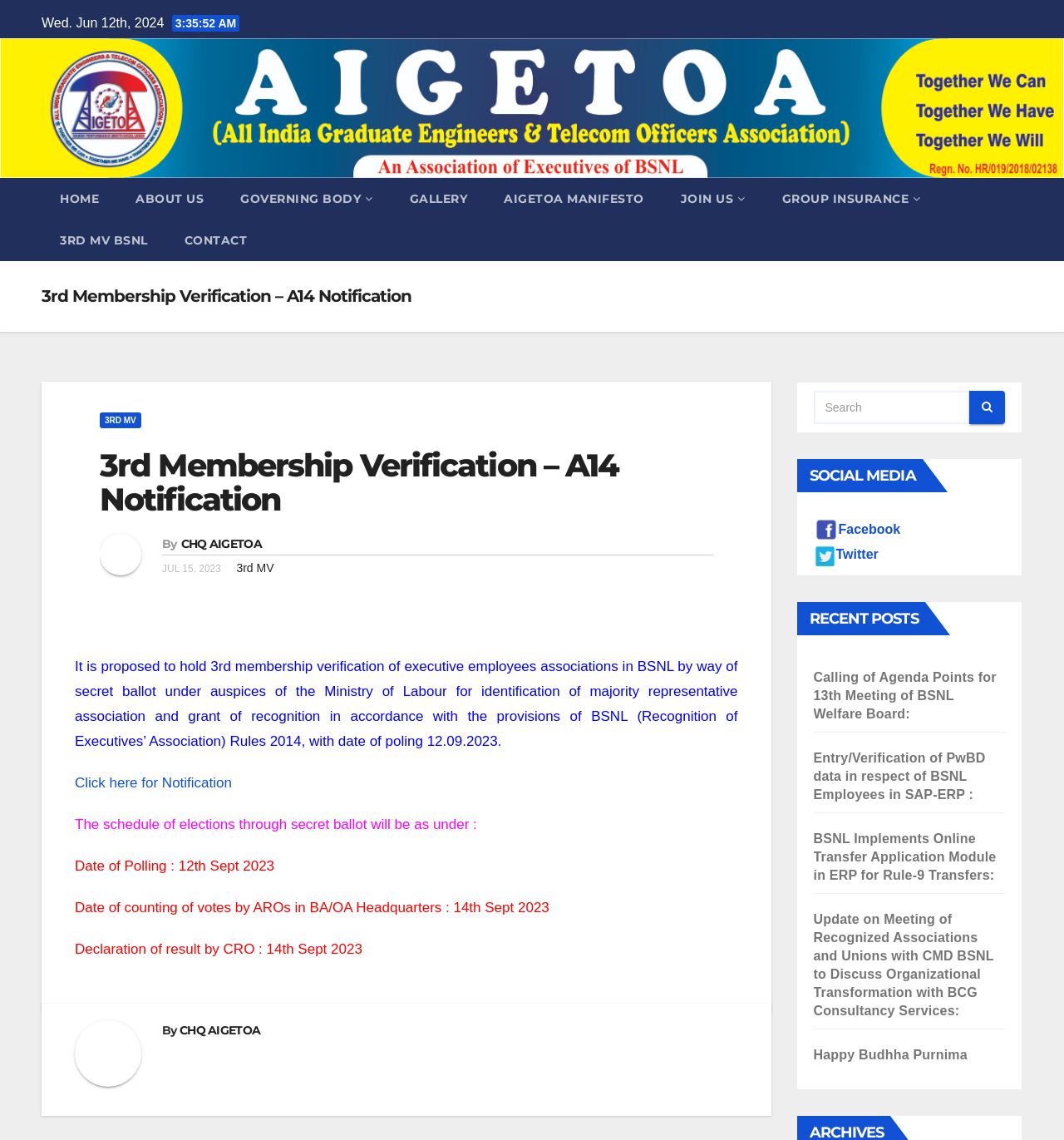Could you determine the bounding box coordinates of the clickable element to complete the instruction: "Click 3RD MV BSNL"? Provide the coordinates as four float numbers between 0 and 1, i.e., [left, top, right, bottom].

[0.039, 0.192, 0.156, 0.229]